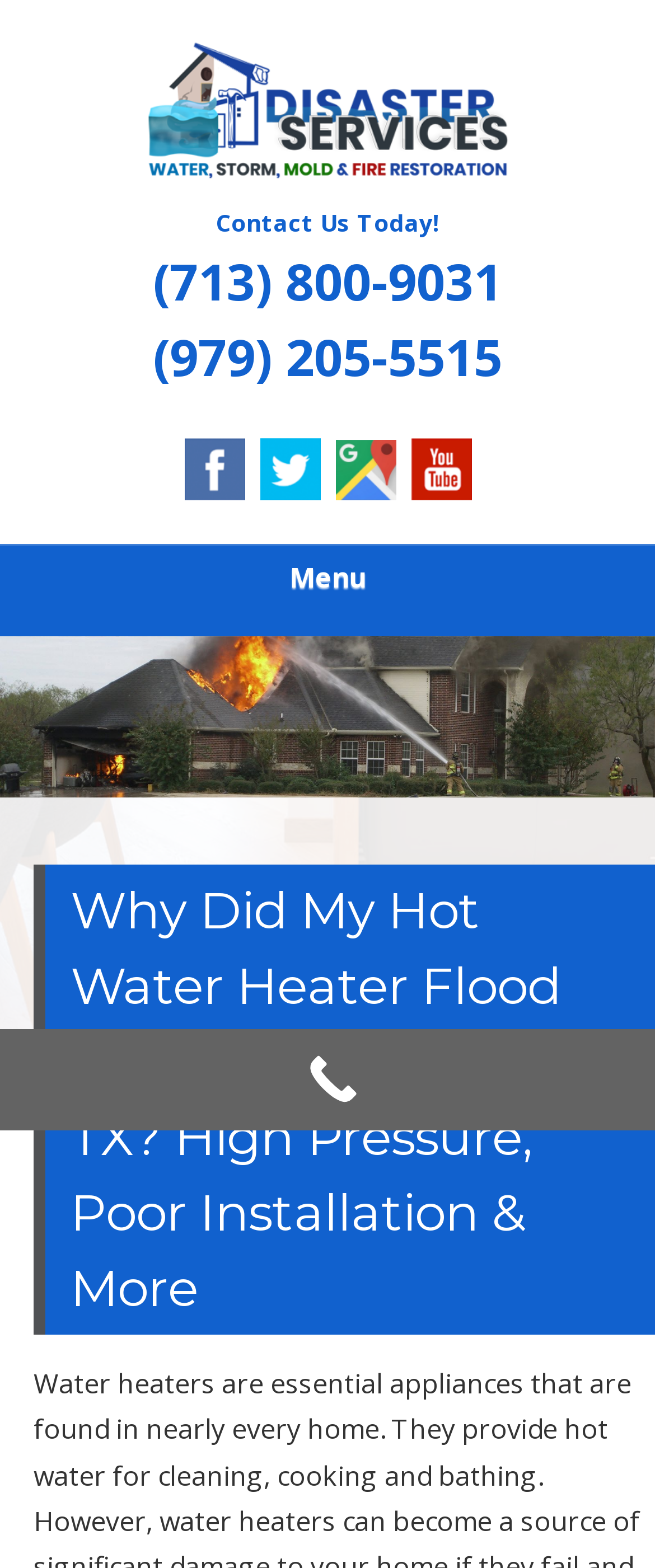Given the element description "Disaster Services", identify the bounding box of the corresponding UI element.

[0.254, 0.031, 0.803, 0.125]